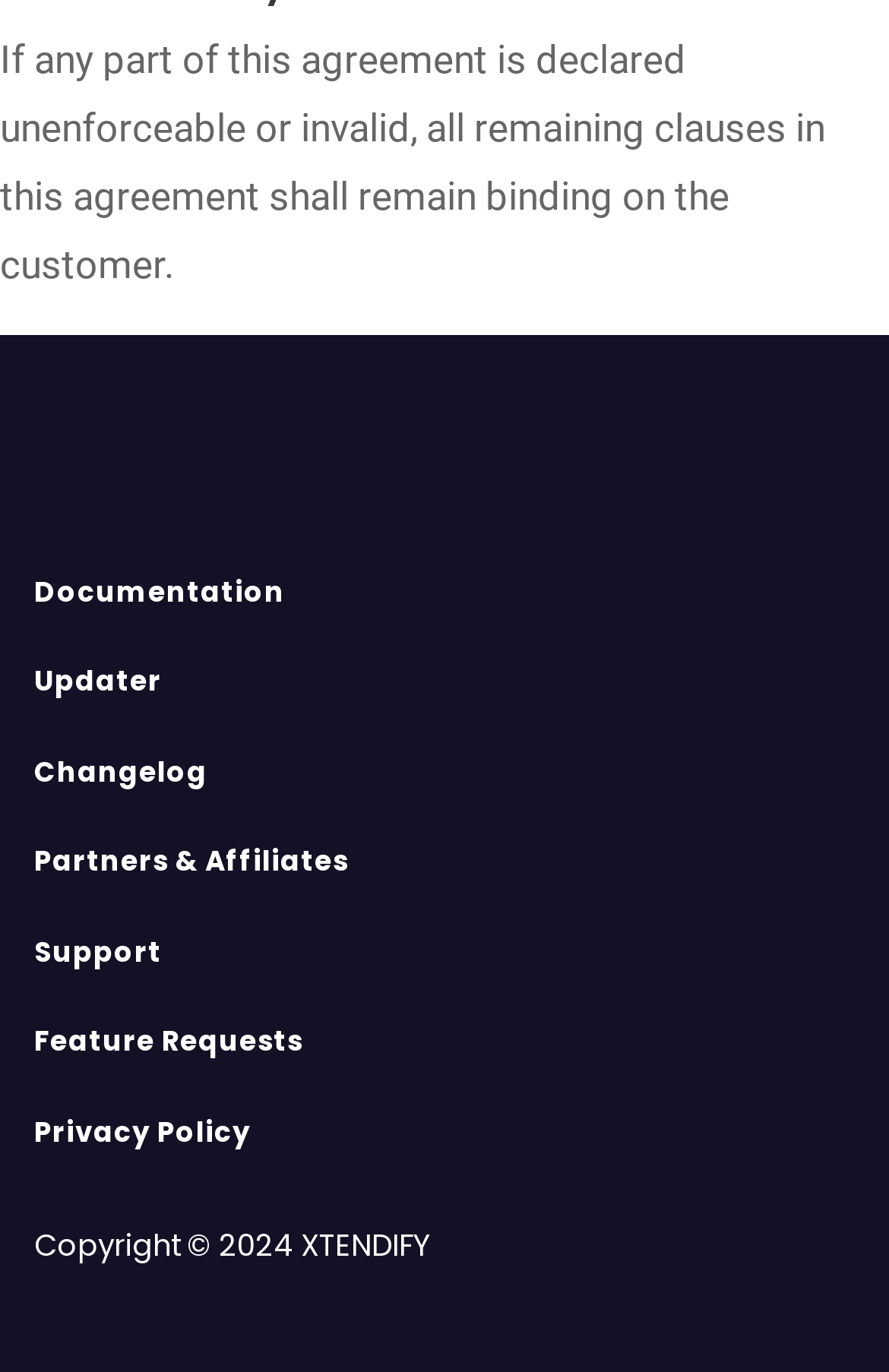What is the text above the links at the bottom of the webpage?
Provide a well-explained and detailed answer to the question.

I found the text by looking at the StaticText element at the top of the webpage, which contains the given text. This text seems to be a legal disclaimer or agreement.